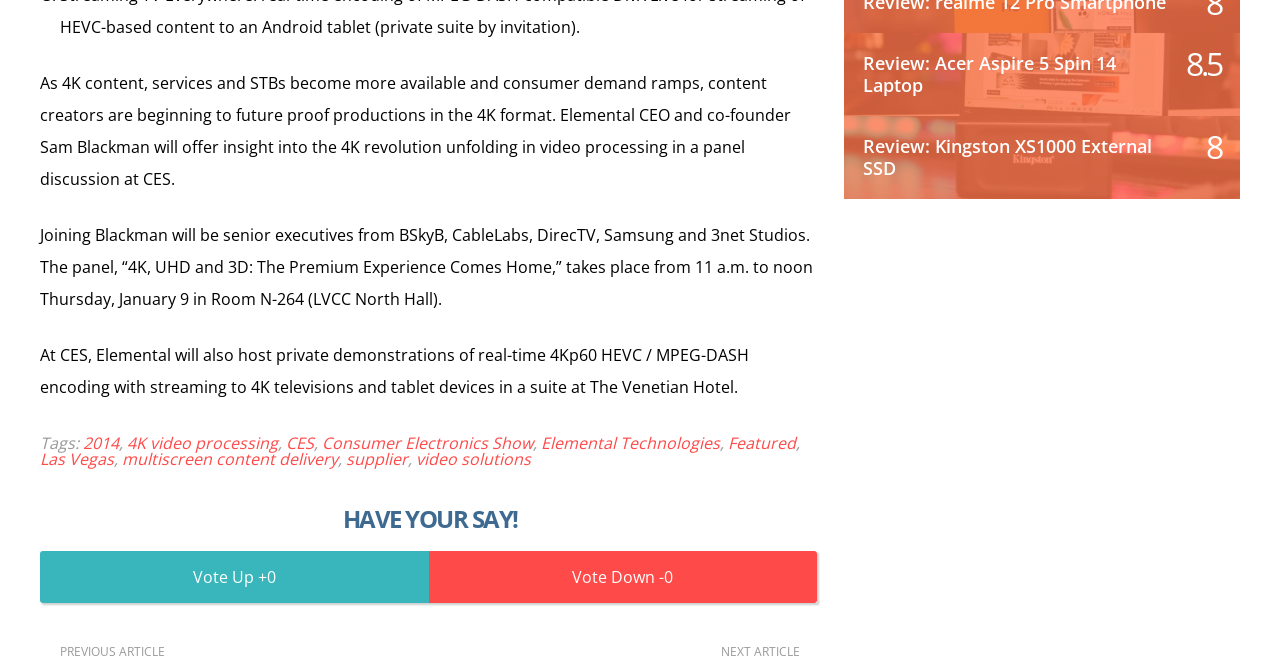Pinpoint the bounding box coordinates of the clickable element to carry out the following instruction: "View news and information."

None